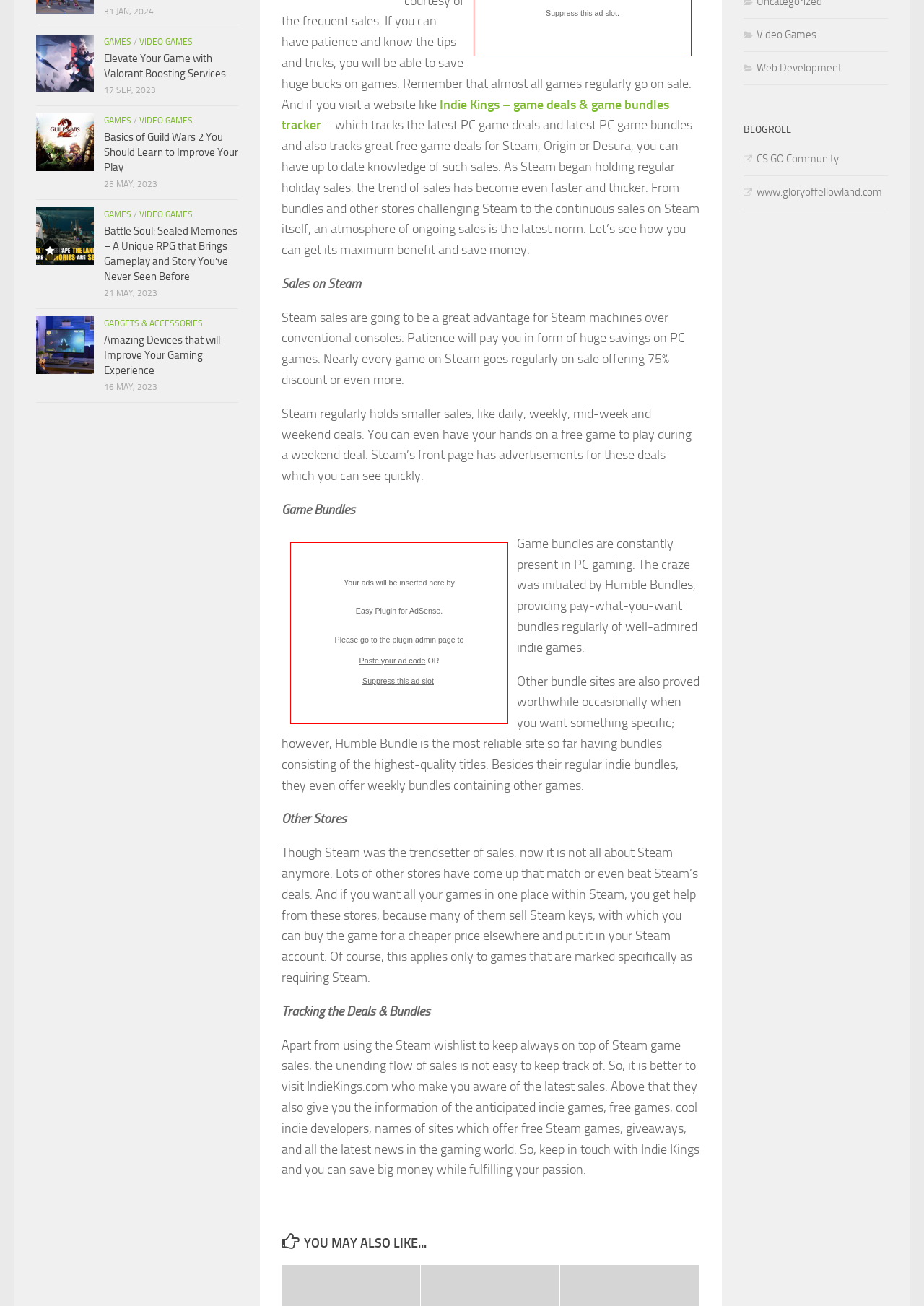Determine the bounding box for the UI element as described: "Web Development". The coordinates should be represented as four float numbers between 0 and 1, formatted as [left, top, right, bottom].

[0.805, 0.047, 0.911, 0.057]